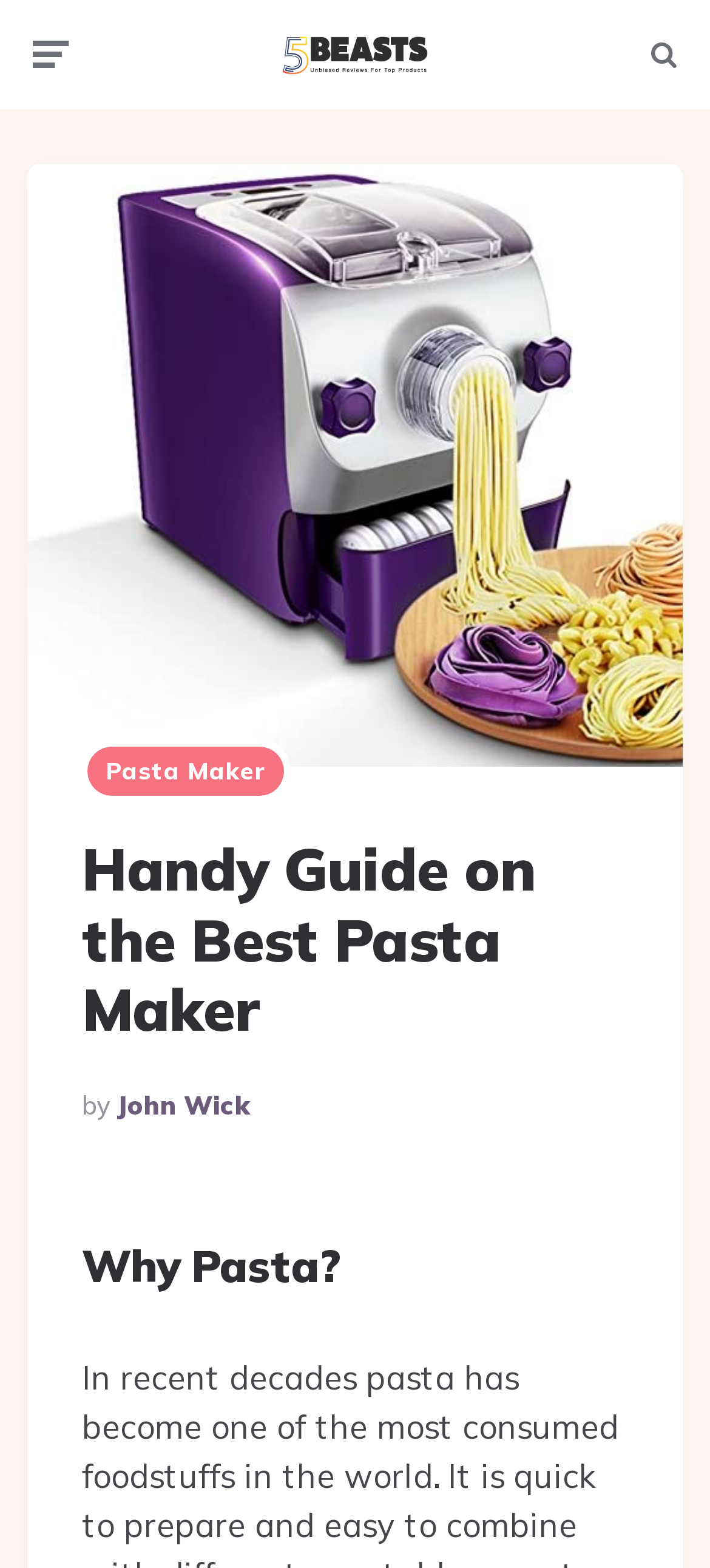What is the subtopic of the article?
Use the image to answer the question with a single word or phrase.

Why Pasta?